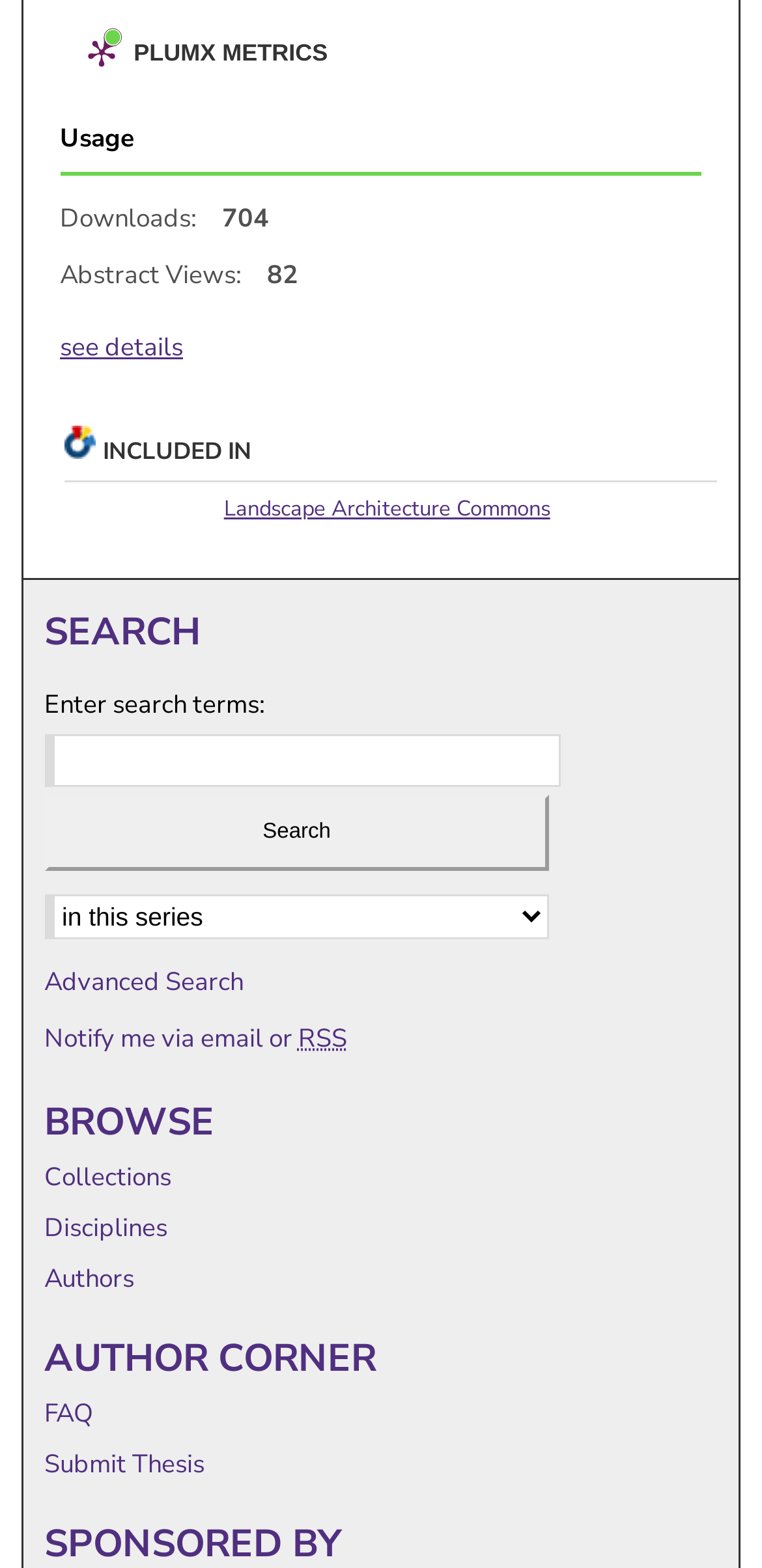Provide a thorough and detailed response to the question by examining the image: 
What is the number of abstract views?

I found the answer by looking at the 'Abstract Views:' label and its corresponding value, which is '82'.